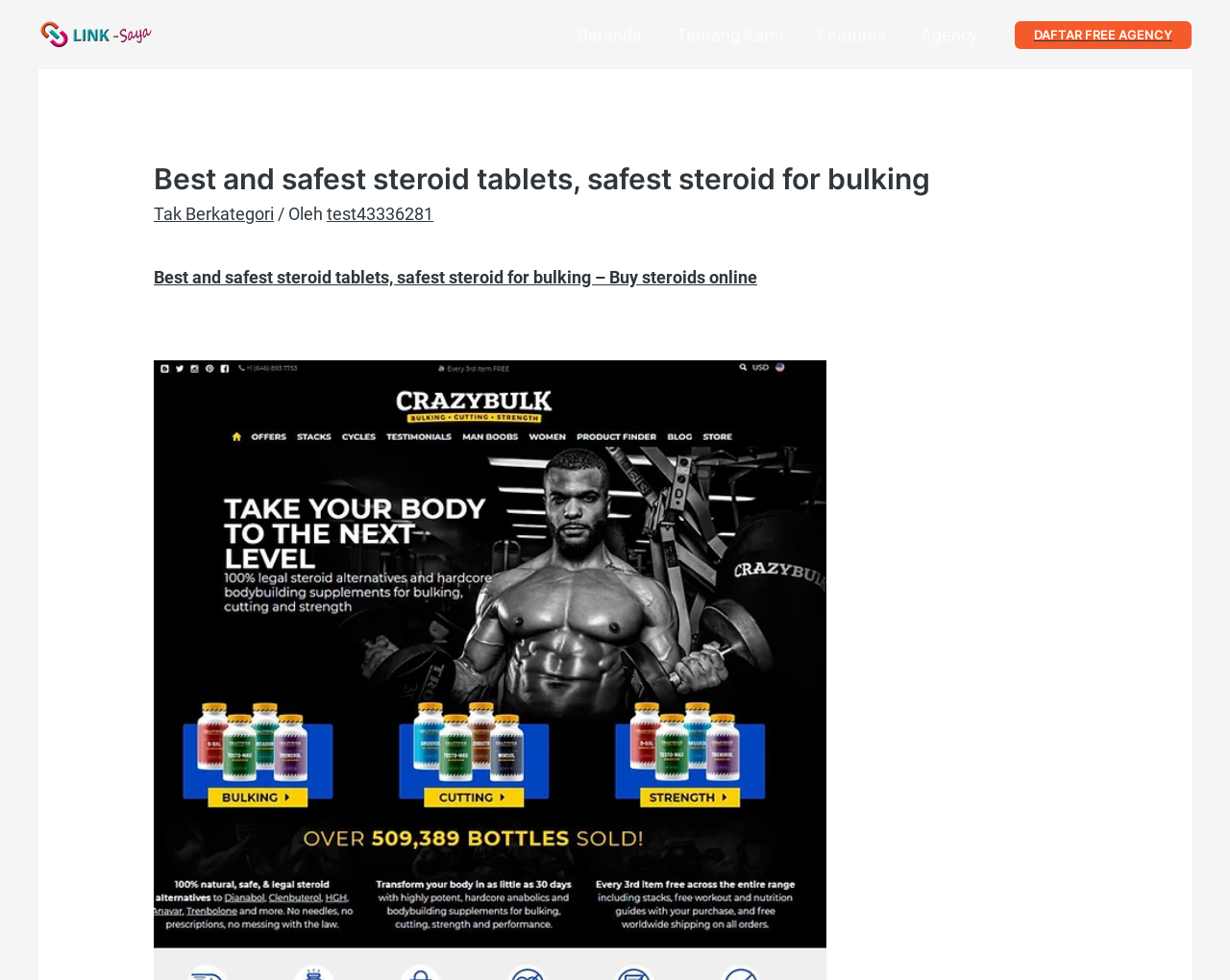Use a single word or phrase to answer the question: What is the name of the first navigation link?

Beranda